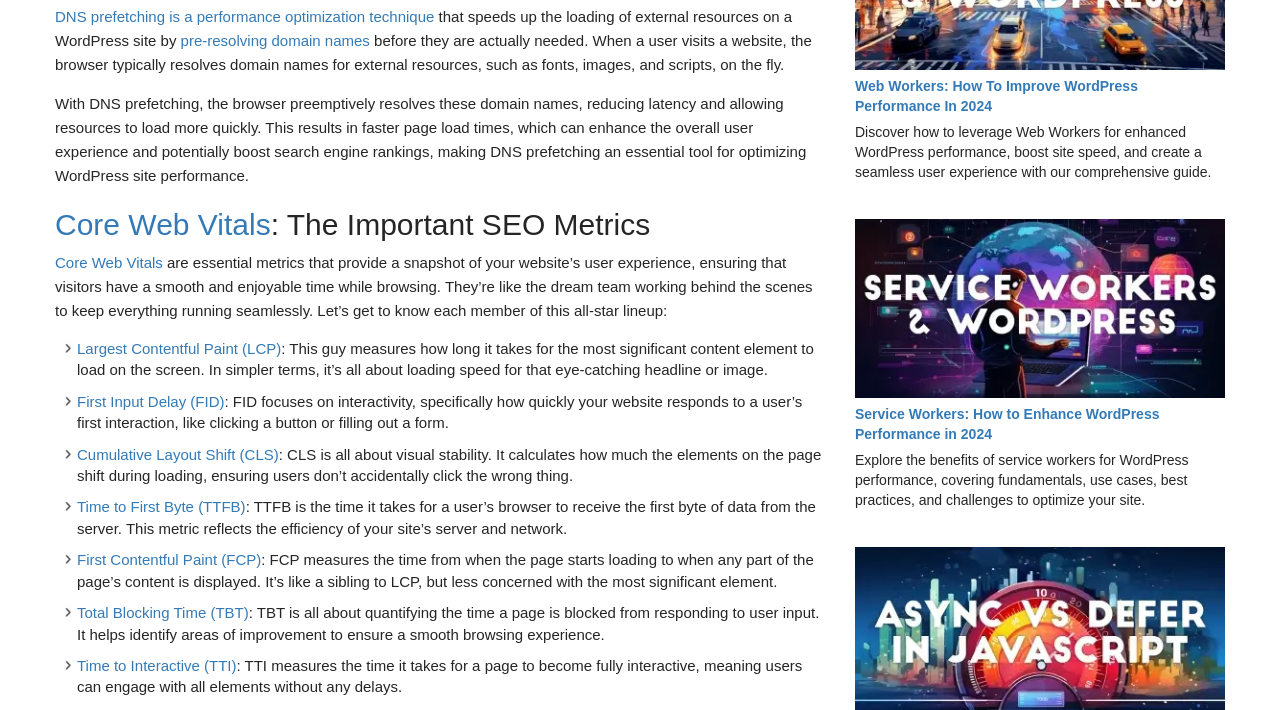Identify the bounding box coordinates of the clickable region to carry out the given instruction: "Discover how to leverage Web Workers for WordPress performance".

[0.668, 0.108, 0.957, 0.164]